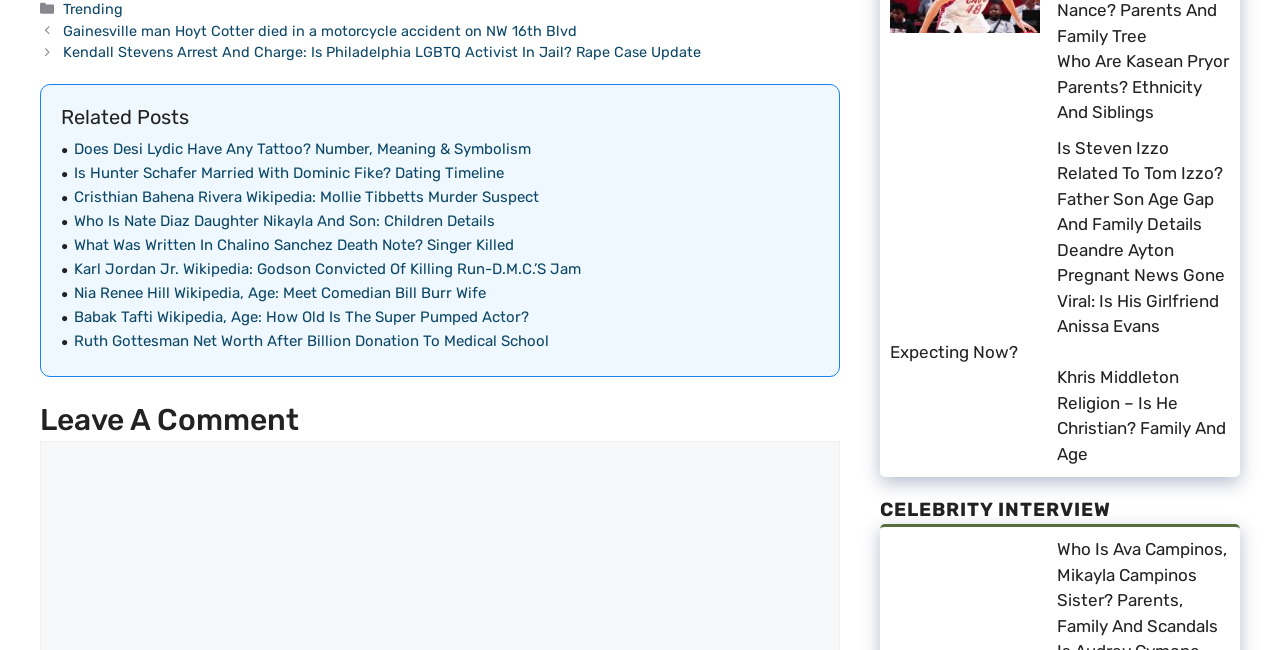Using the details from the image, please elaborate on the following question: What is the main topic of this webpage?

Based on the webpage content, I can see that there are multiple articles and links related to celebrities, their personal lives, and news. This suggests that the main topic of this webpage is celebrity news.